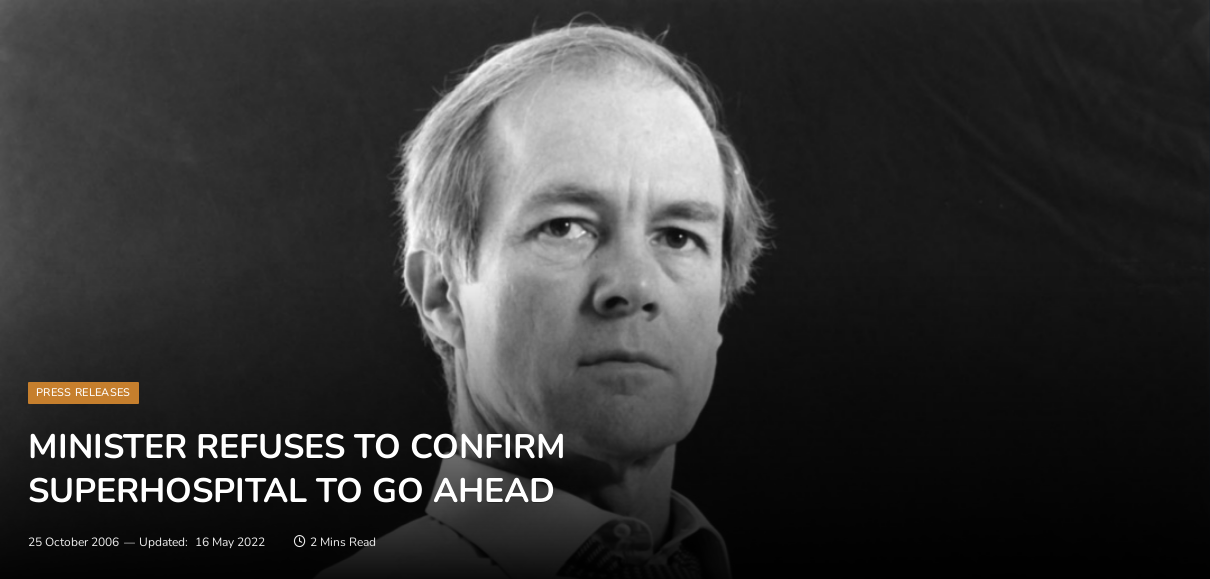Please answer the following question using a single word or phrase: 
What is the title of the press release?

MINISTER REFUSES TO CONFIRM SUPERHOSPITAL TO GO AHEAD